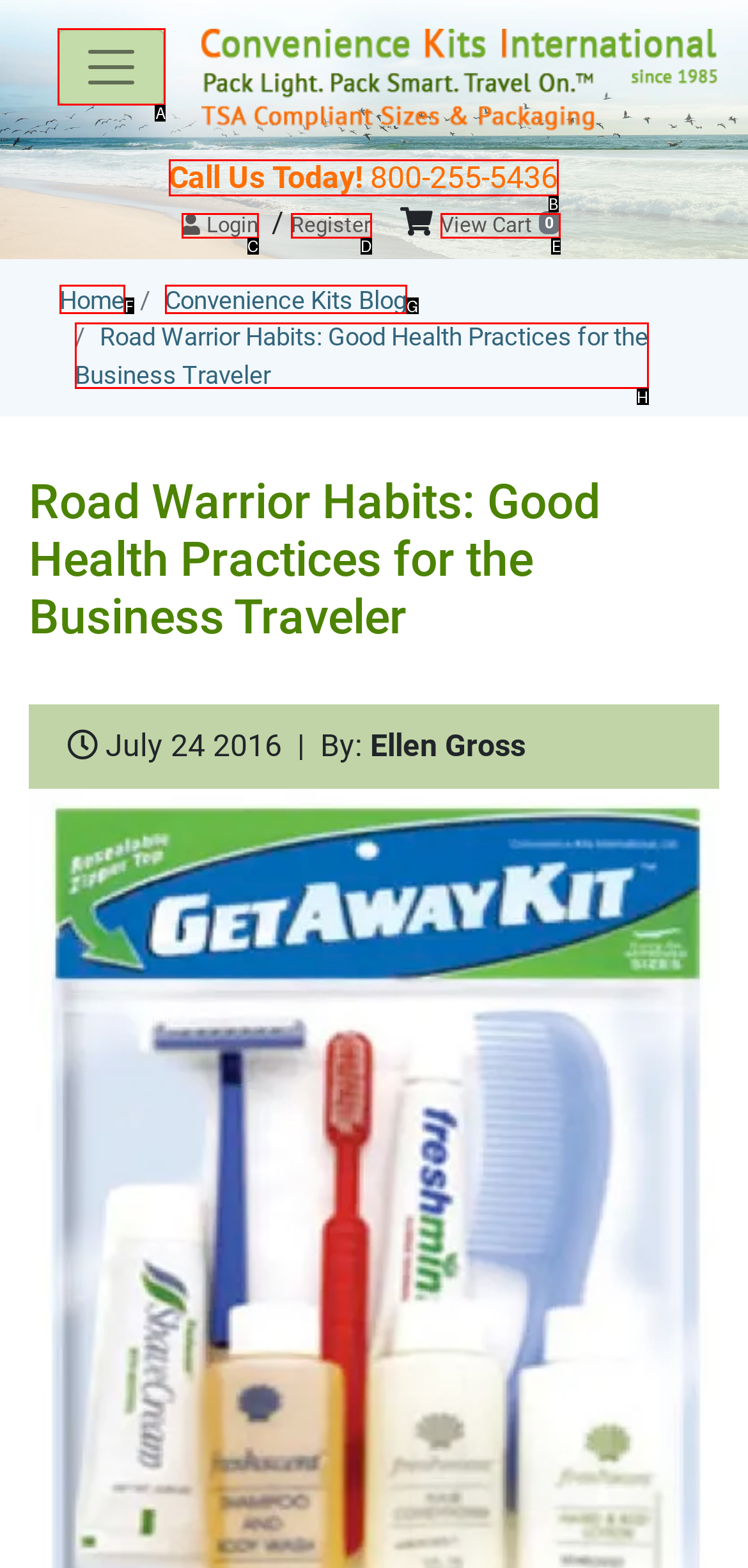Tell me which one HTML element I should click to complete this task: Toggle navigation Answer with the option's letter from the given choices directly.

A